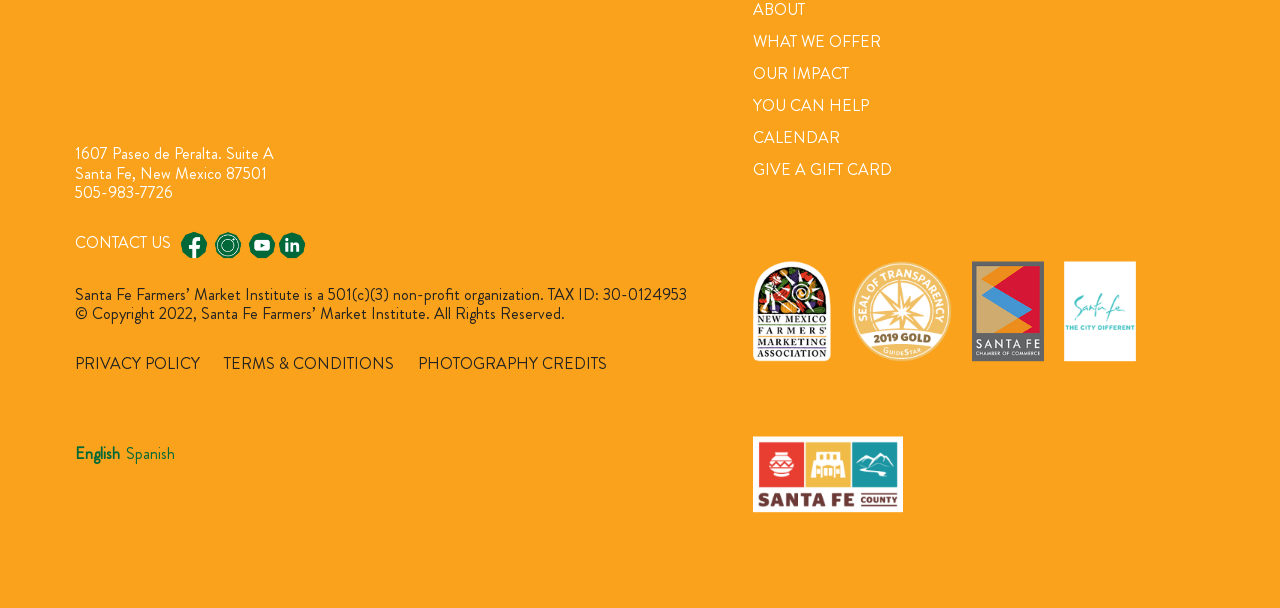Select the bounding box coordinates of the element I need to click to carry out the following instruction: "Learn about what we offer".

[0.588, 0.042, 0.941, 0.095]